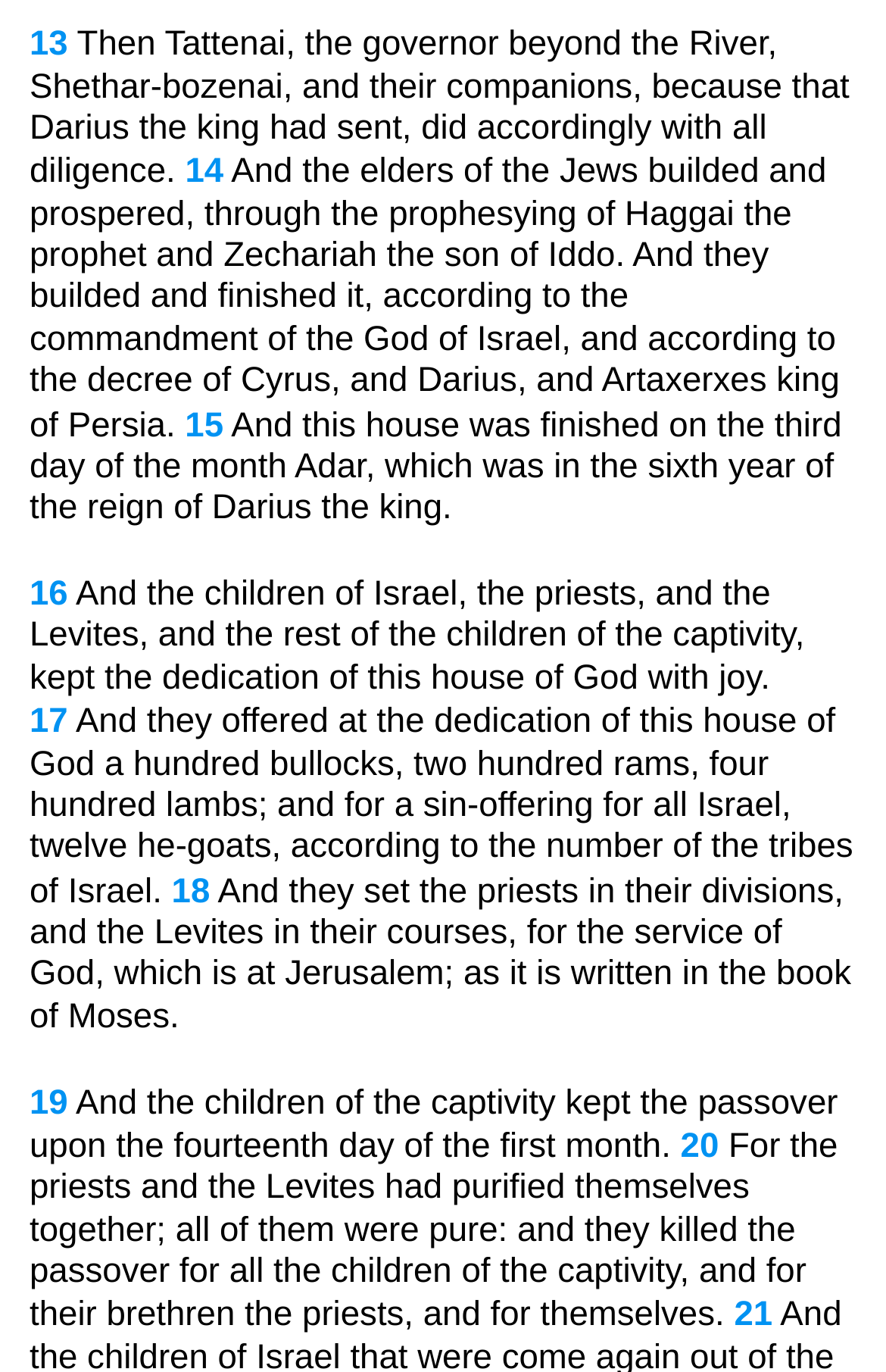Please identify the bounding box coordinates of the element I should click to complete this instruction: 'Click the link to verse 13'. The coordinates should be given as four float numbers between 0 and 1, like this: [left, top, right, bottom].

[0.033, 0.018, 0.077, 0.045]